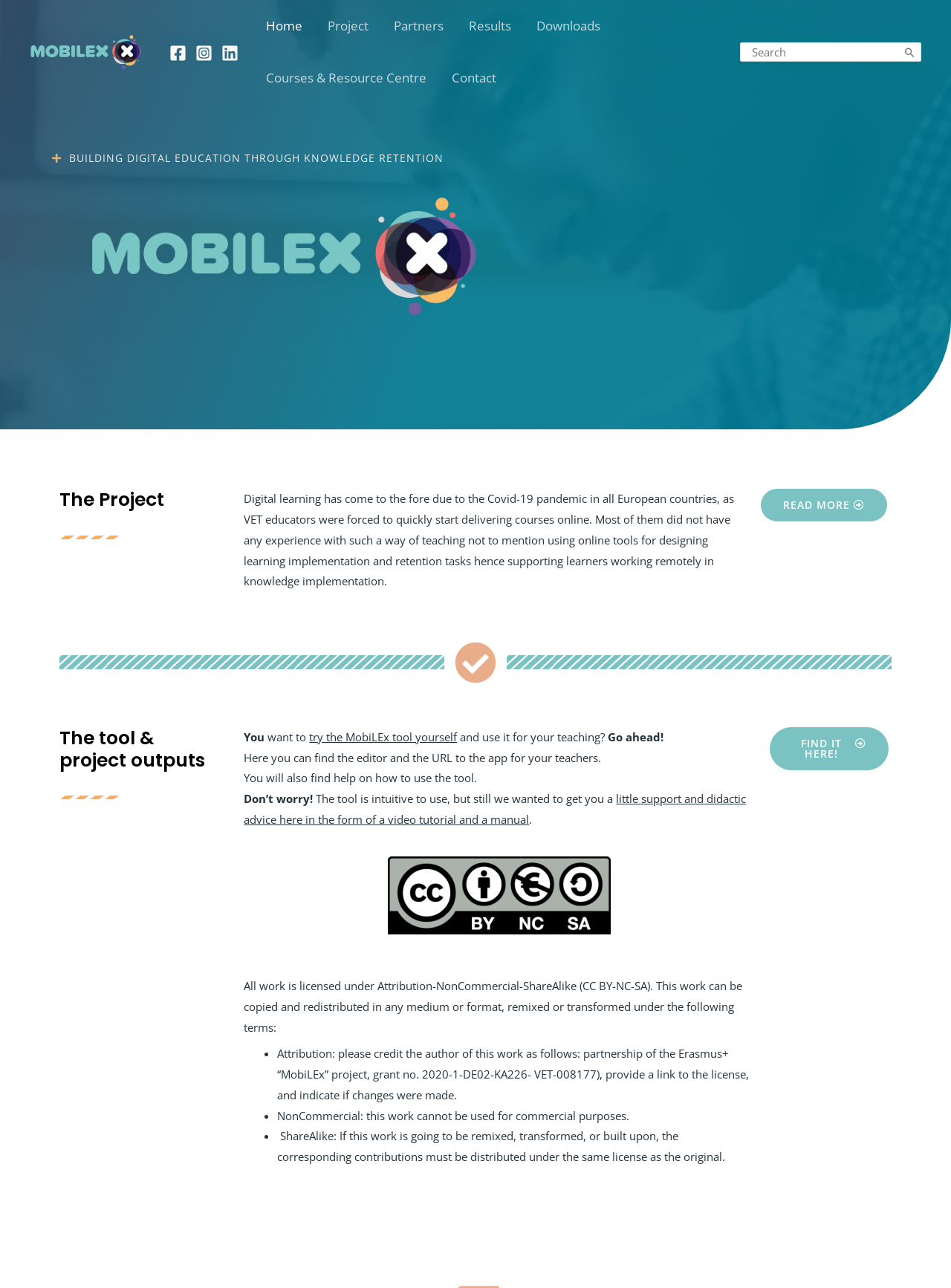Where can I find the editor and app URL?
Please provide a single word or phrase answer based on the image.

Here